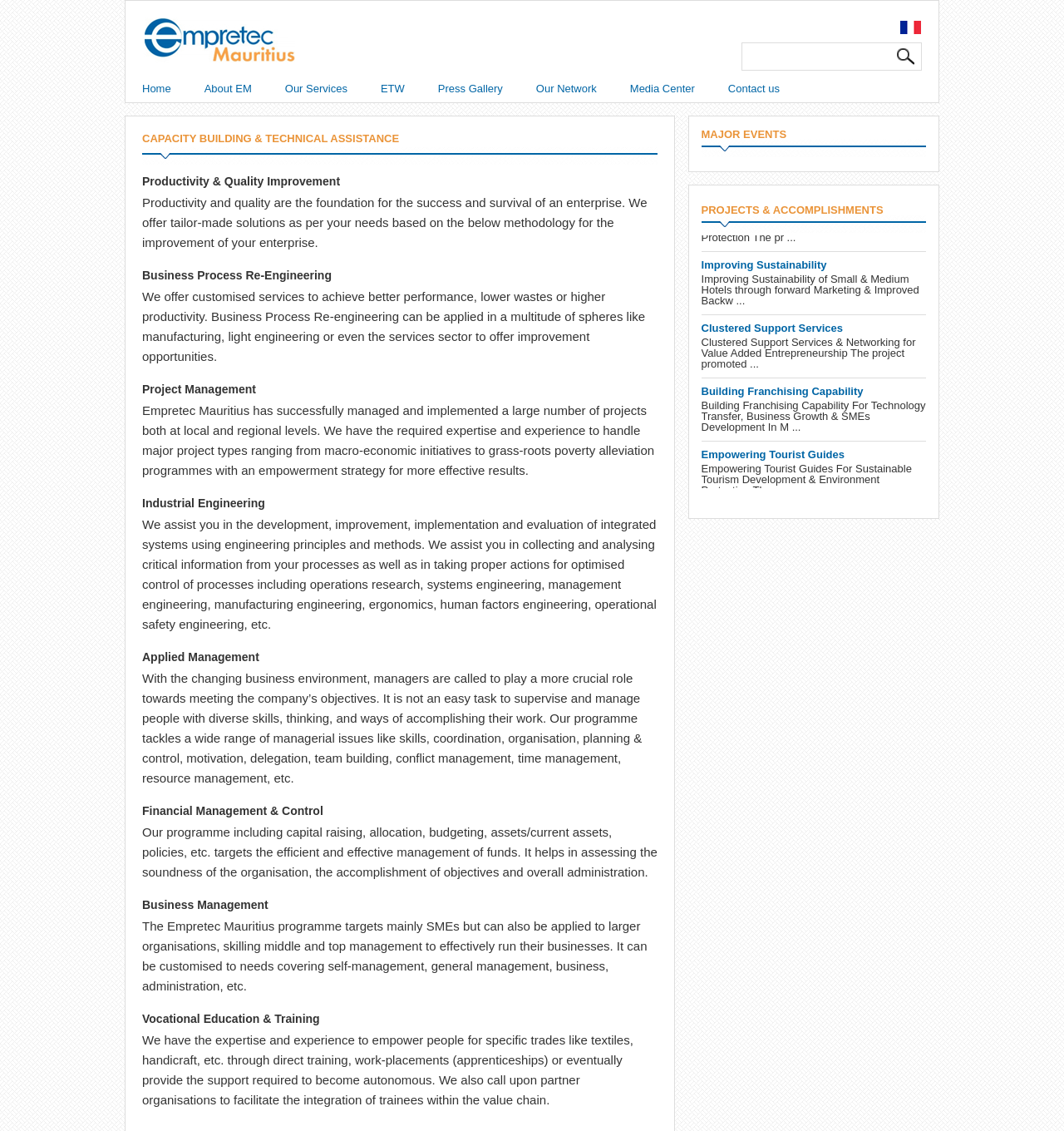Please identify the bounding box coordinates of the element's region that I should click in order to complete the following instruction: "Search for something". The bounding box coordinates consist of four float numbers between 0 and 1, i.e., [left, top, right, bottom].

[0.704, 0.043, 0.859, 0.057]